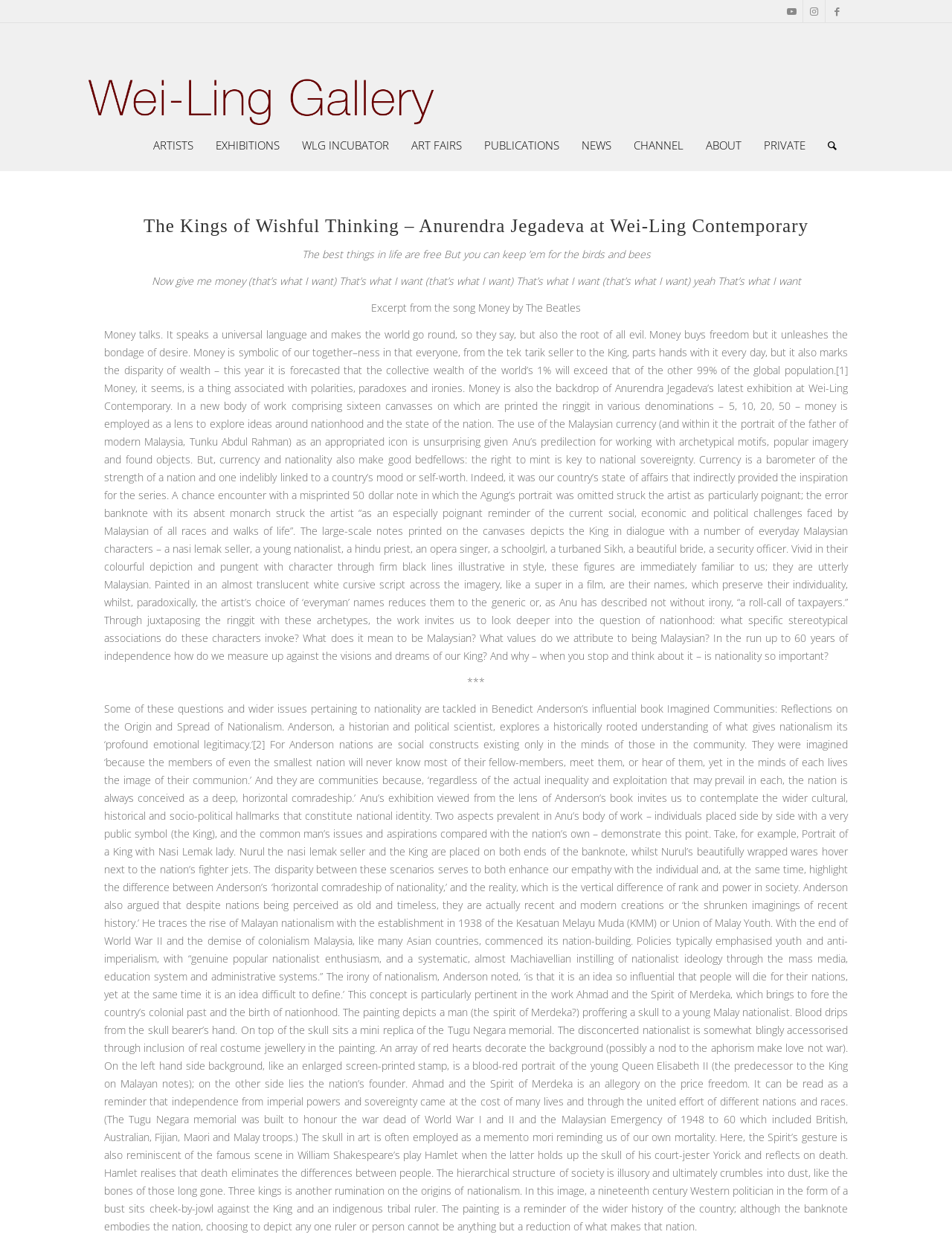Identify the bounding box coordinates of the area that should be clicked in order to complete the given instruction: "Visit the Wei-Ling Gallery website". The bounding box coordinates should be four float numbers between 0 and 1, i.e., [left, top, right, bottom].

[0.086, 0.054, 0.461, 0.143]